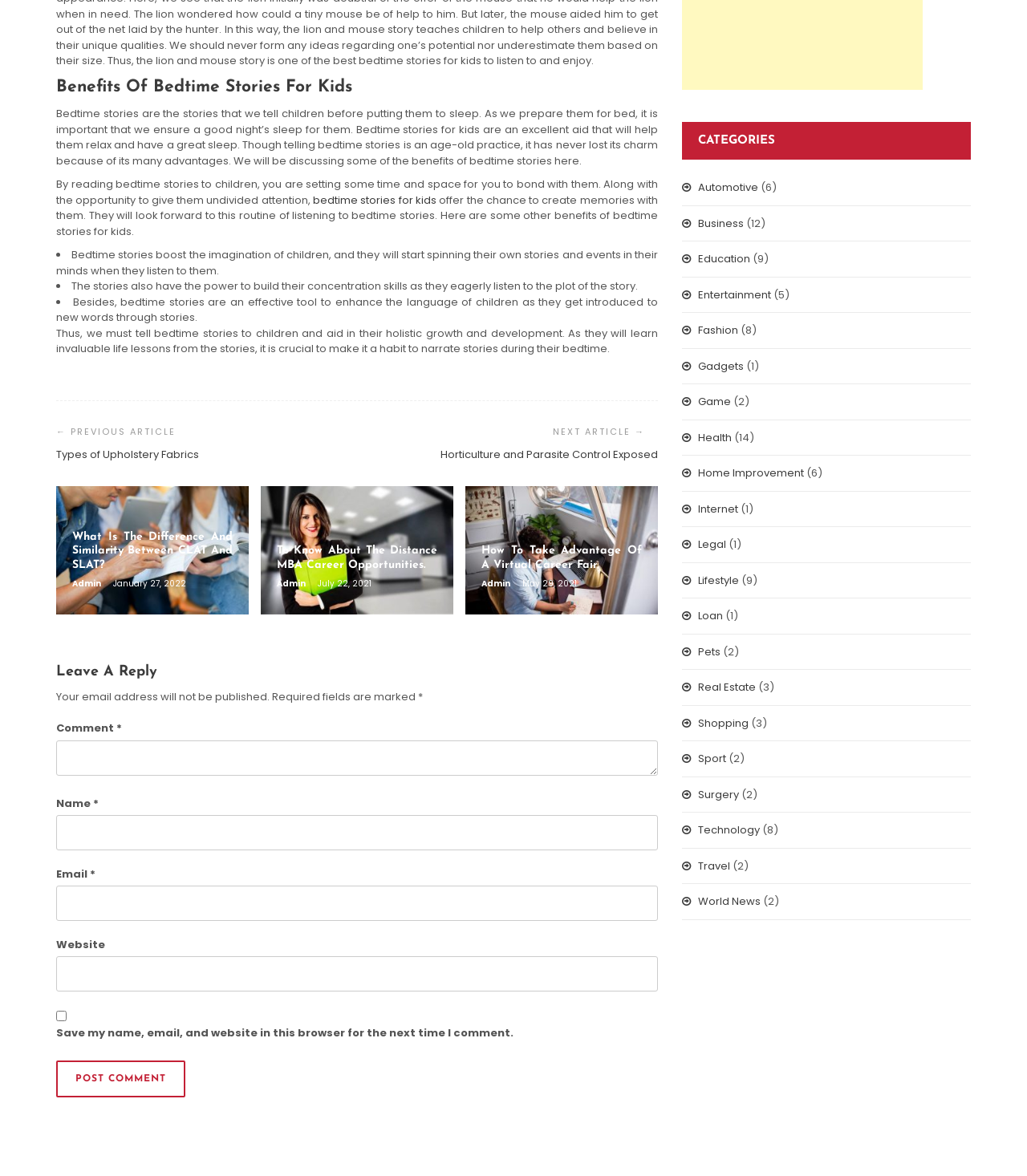Please find the bounding box coordinates of the element that must be clicked to perform the given instruction: "Click the 'What is the difference and similarity between CLAT and SLAT?' link". The coordinates should be four float numbers from 0 to 1, i.e., [left, top, right, bottom].

[0.055, 0.413, 0.242, 0.523]